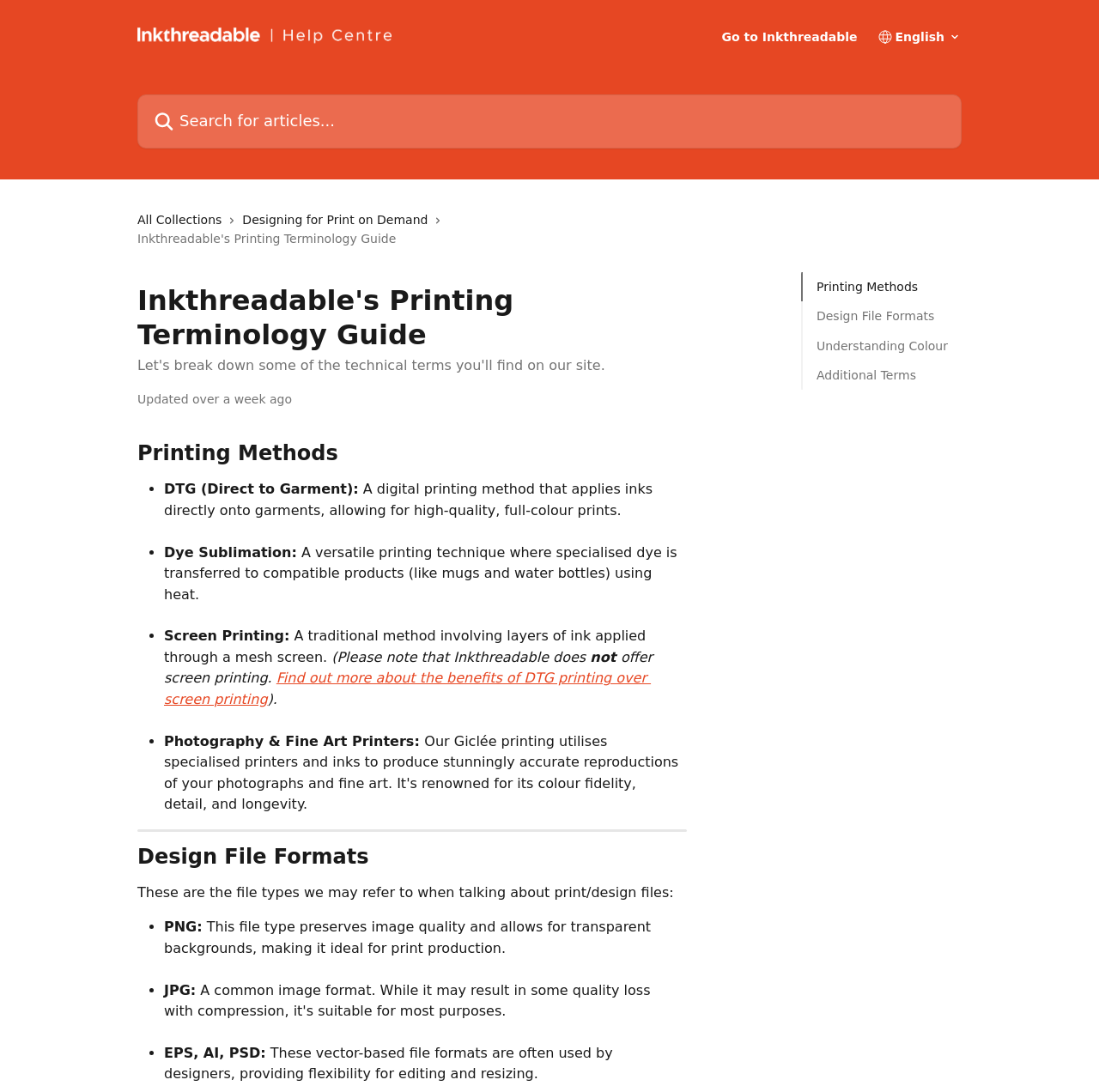Kindly determine the bounding box coordinates for the area that needs to be clicked to execute this instruction: "View Printing Methods".

[0.743, 0.254, 0.862, 0.271]